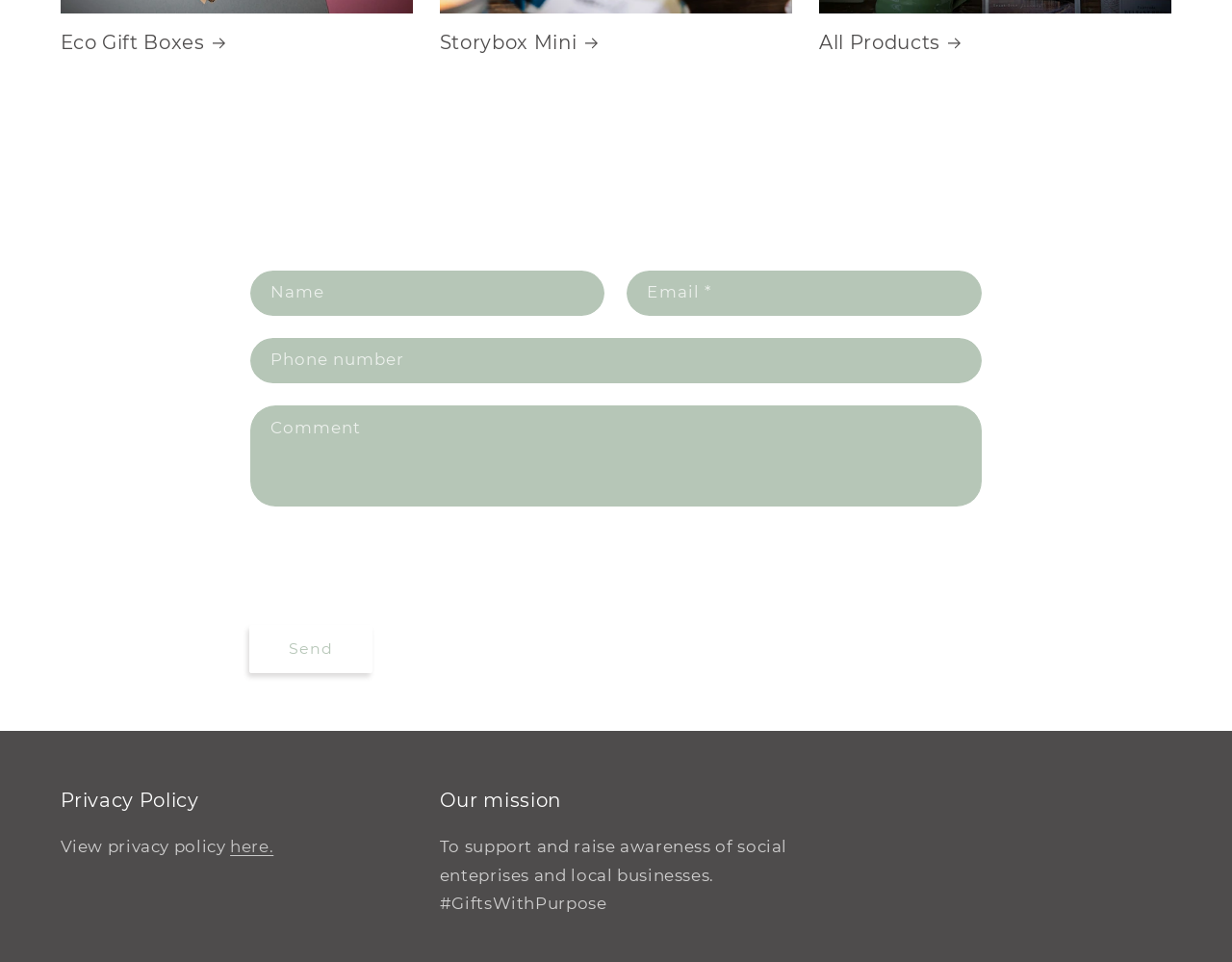Answer the question below with a single word or a brief phrase: 
What is the theme of the gift boxes?

Eco